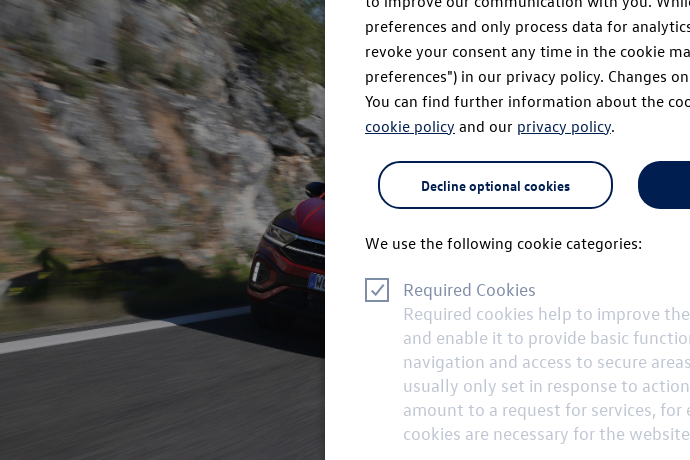What is the design philosophy of Volkswagen?
Refer to the image and provide a one-word or short phrase answer.

elegance and performance